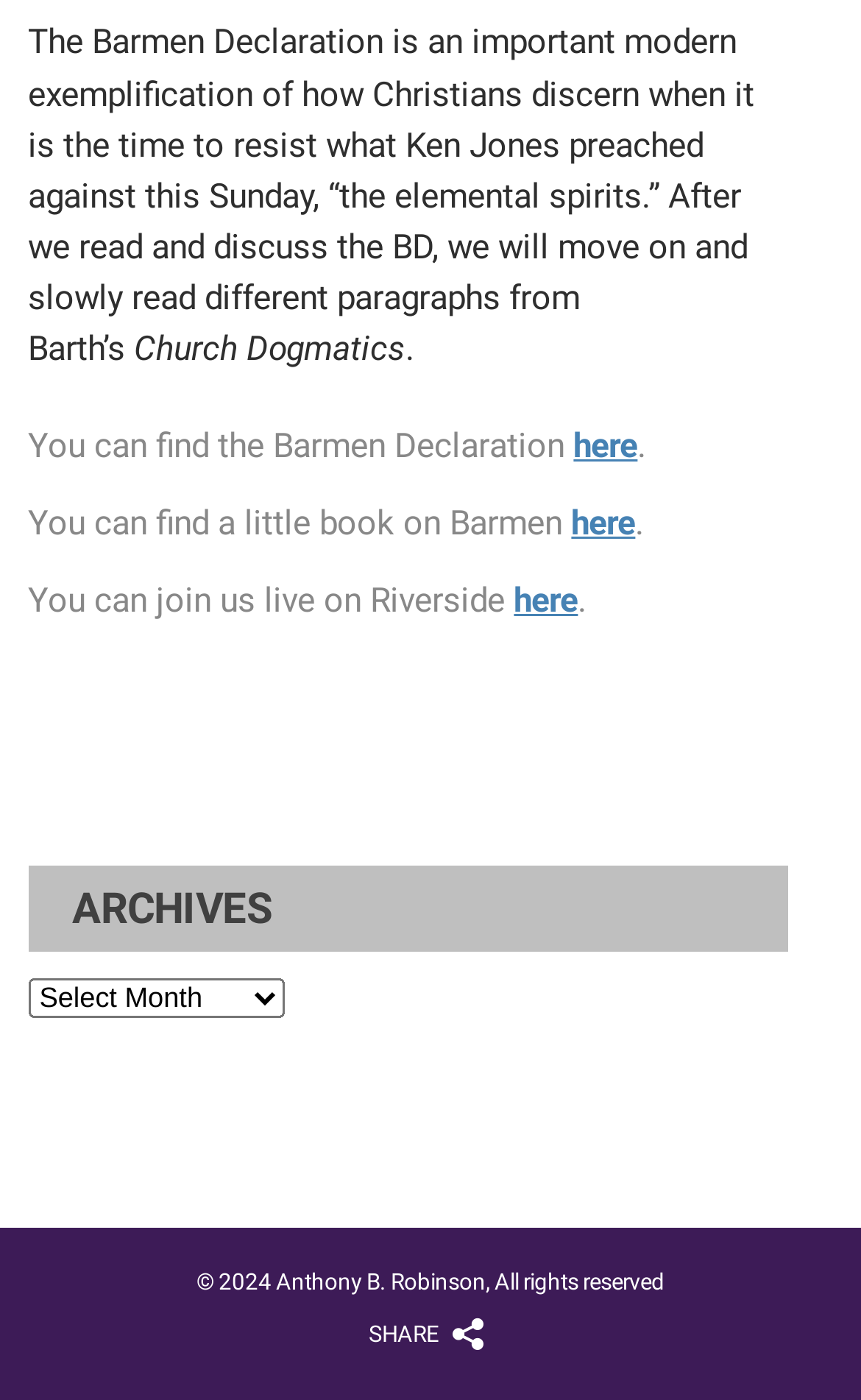Please locate the bounding box coordinates of the element that needs to be clicked to achieve the following instruction: "Quick actions". The coordinates should be four float numbers between 0 and 1, i.e., [left, top, right, bottom].

None